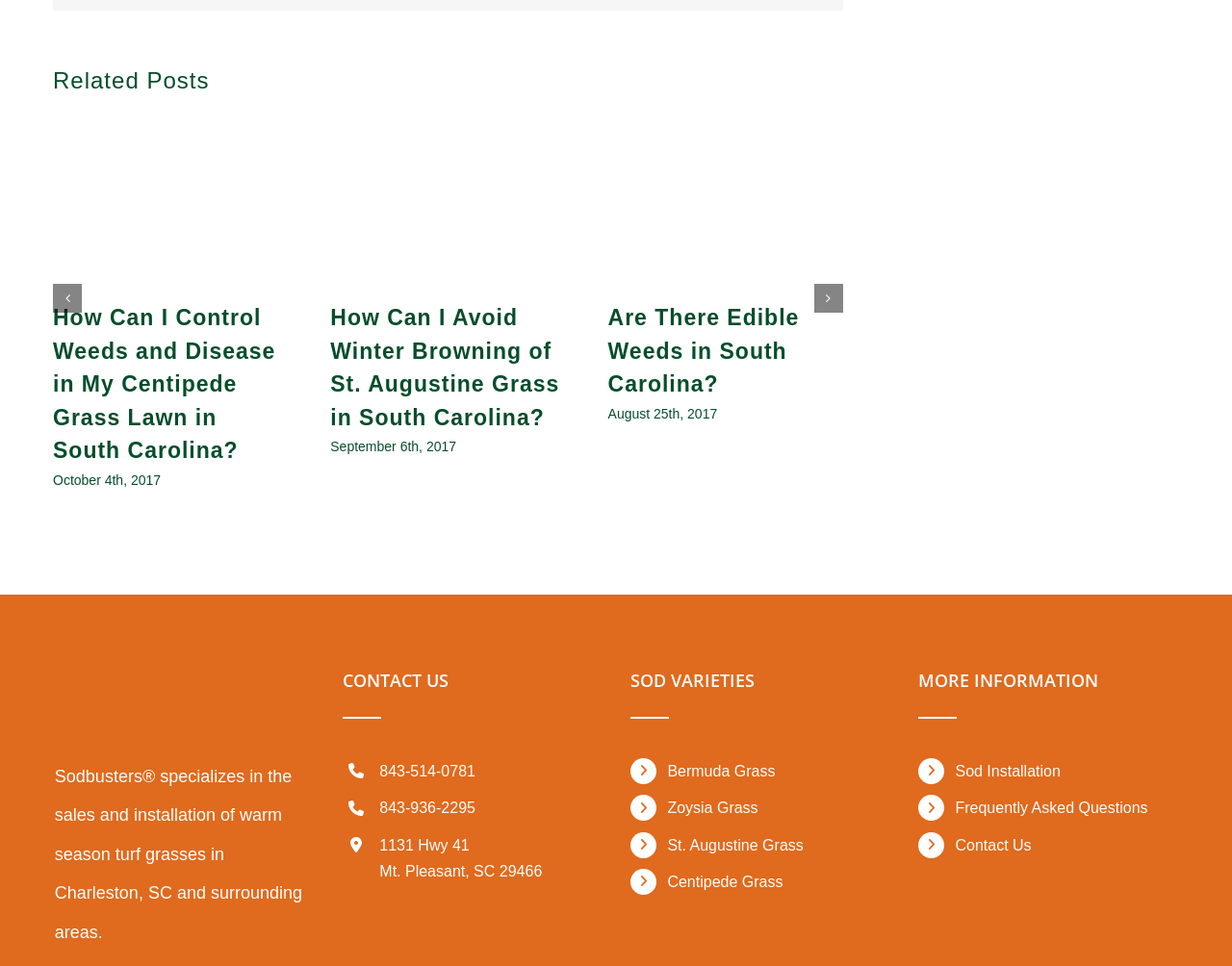How many phone numbers are listed for contact?
Kindly offer a detailed explanation using the data available in the image.

In the 'CONTACT US' section, there are two phone numbers listed: '843-514-0781' and '843-936-2295', which can be used to contact the company.